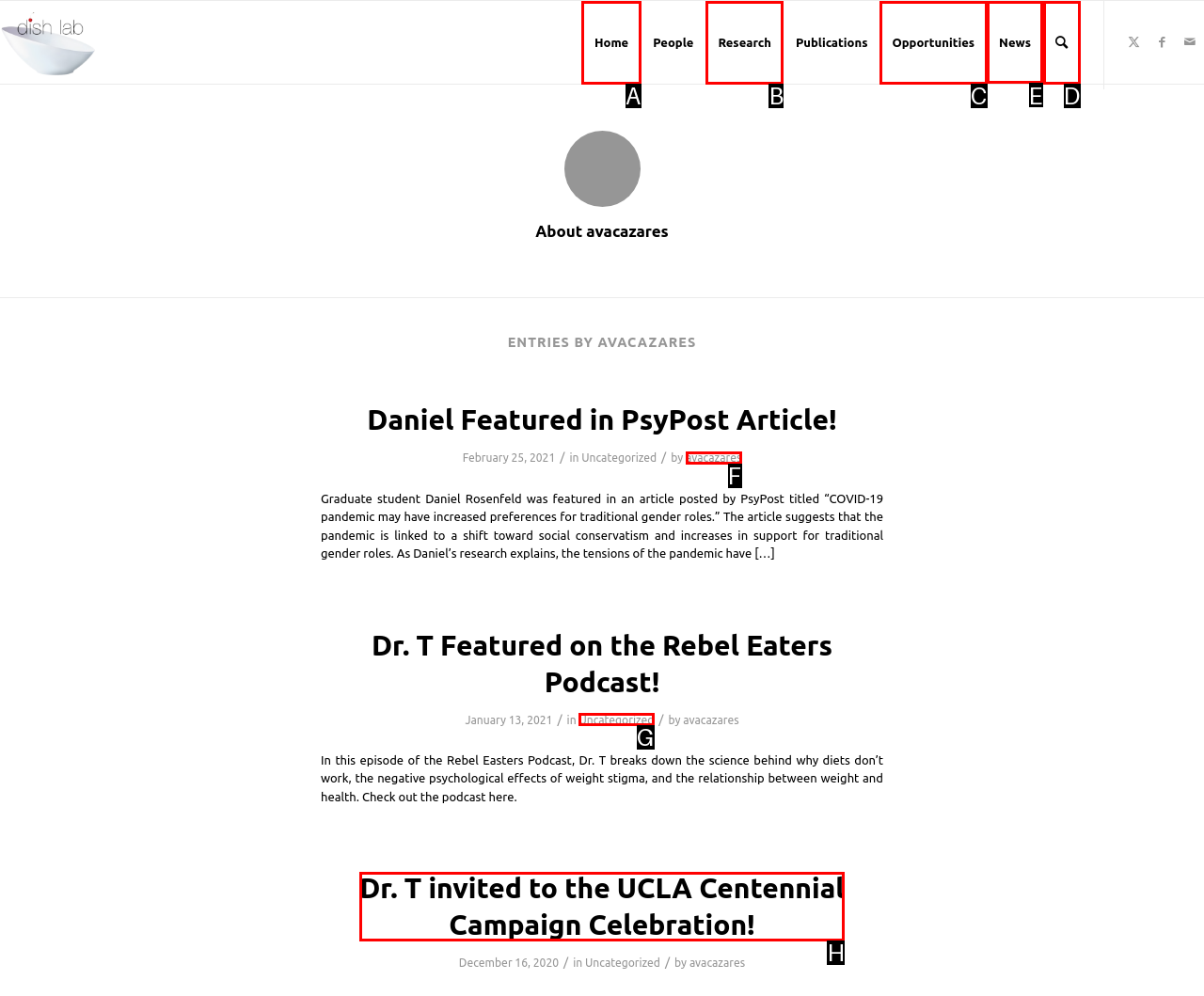Which option should I select to accomplish the task: Visit 'Engine Bay' page? Respond with the corresponding letter from the given choices.

None